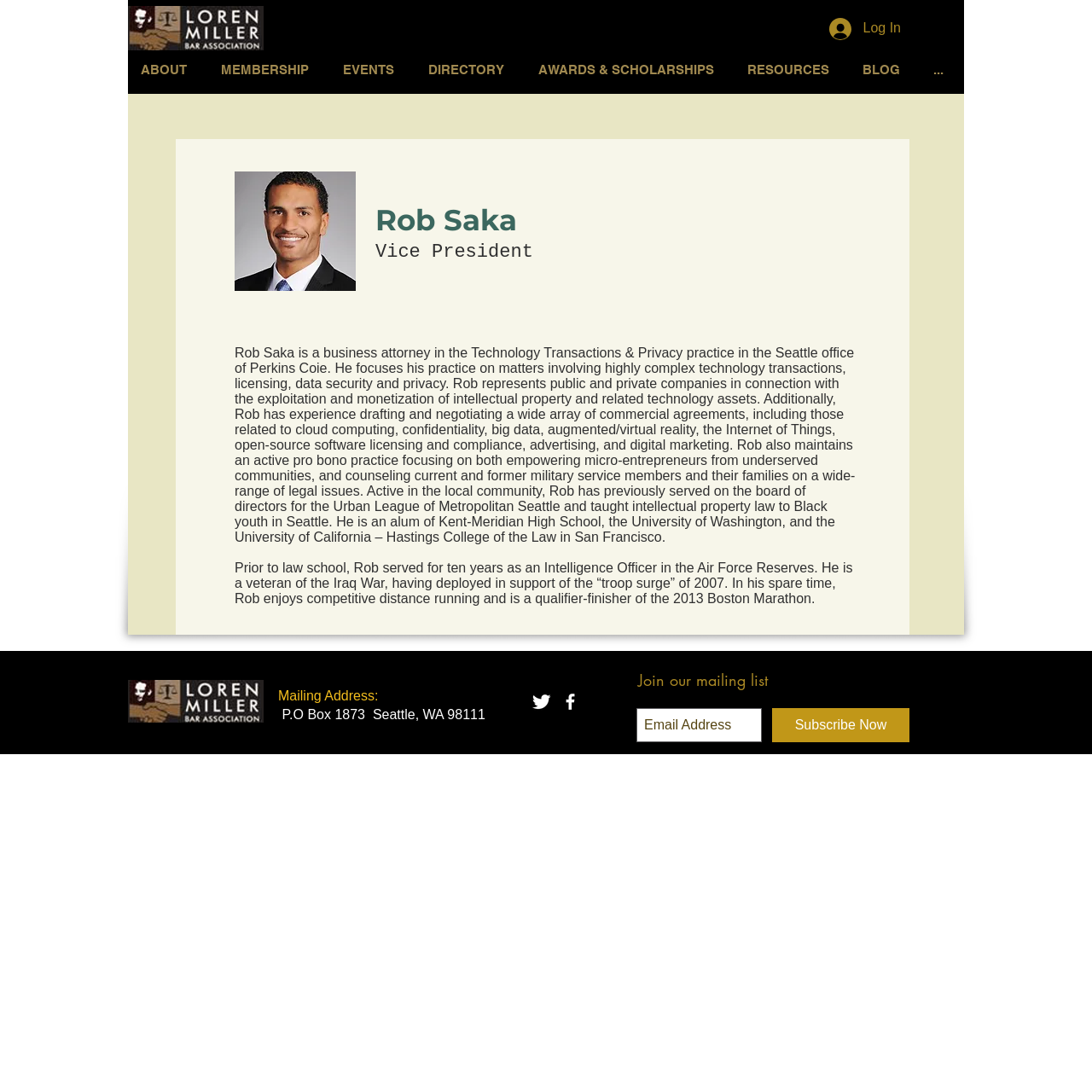Can you find the bounding box coordinates for the UI element given this description: "Log In"? Provide the coordinates as four float numbers between 0 and 1: [left, top, right, bottom].

[0.748, 0.011, 0.836, 0.041]